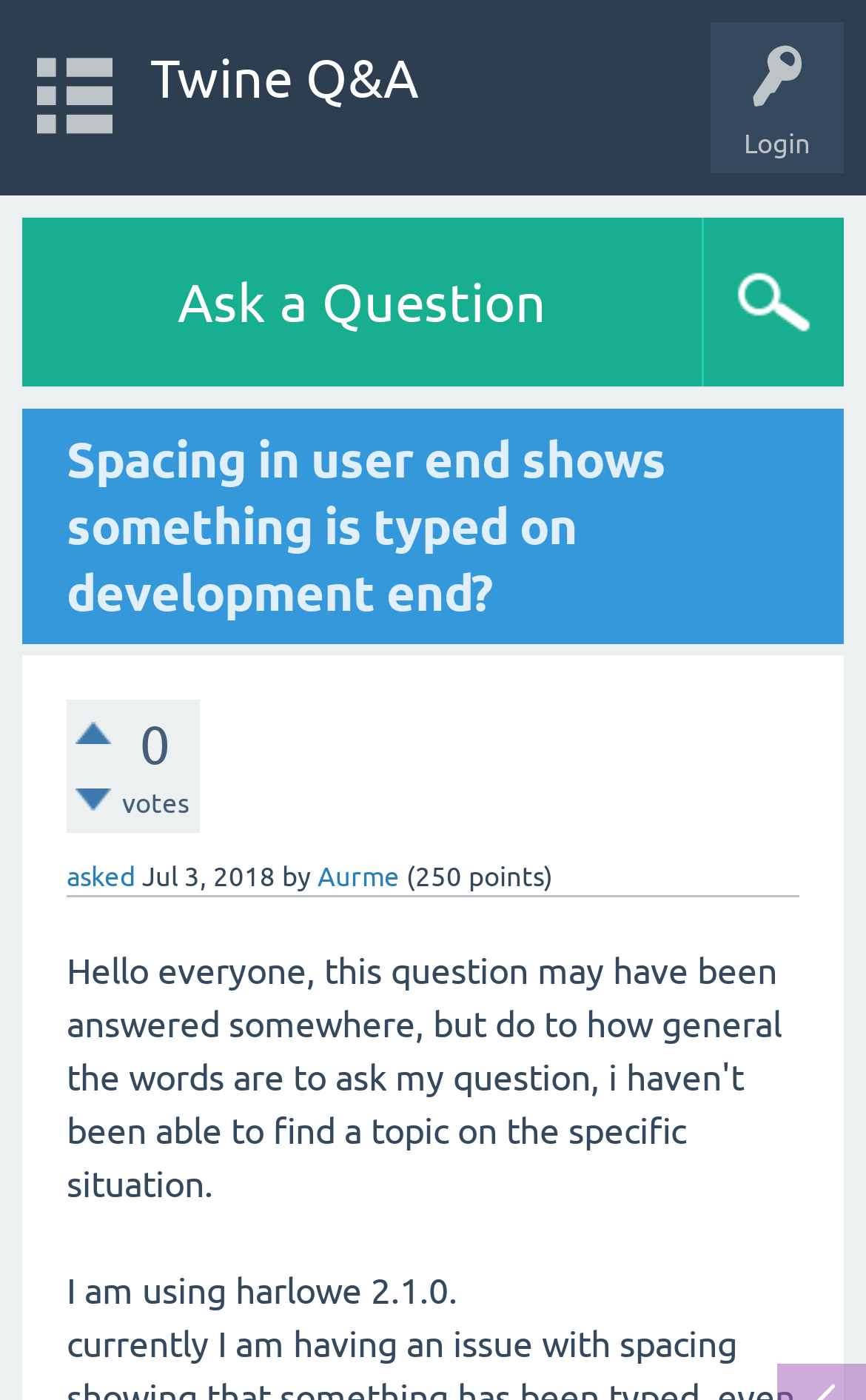Refer to the element description asked and identify the corresponding bounding box in the screenshot. Format the coordinates as (top-left x, top-left y, bottom-right x, bottom-right y) with values in the range of 0 to 1.

[0.077, 0.613, 0.156, 0.638]